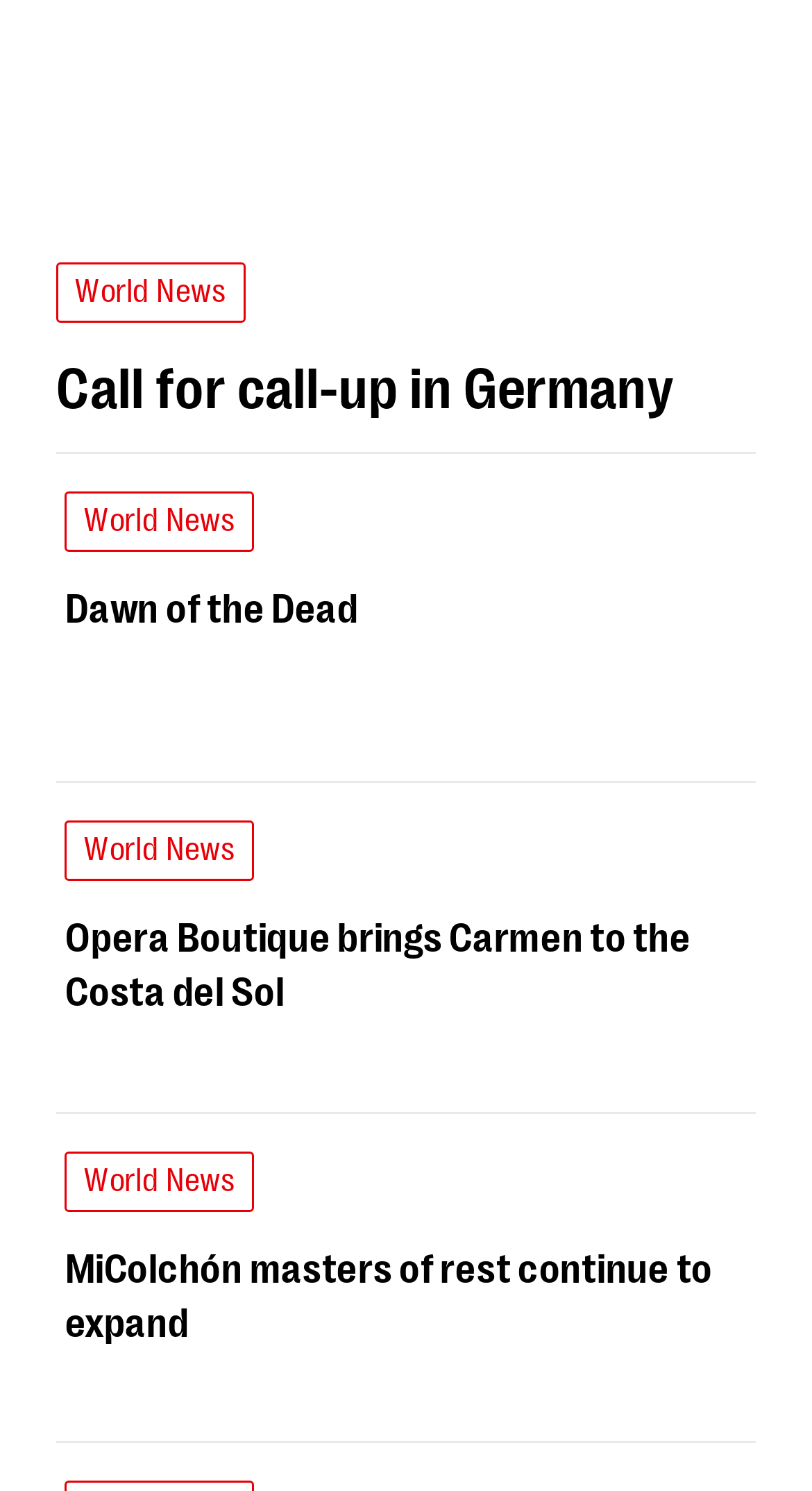Can you find the bounding box coordinates of the area I should click to execute the following instruction: "Read news about Call for call-up in Germany"?

[0.069, 0.233, 0.931, 0.28]